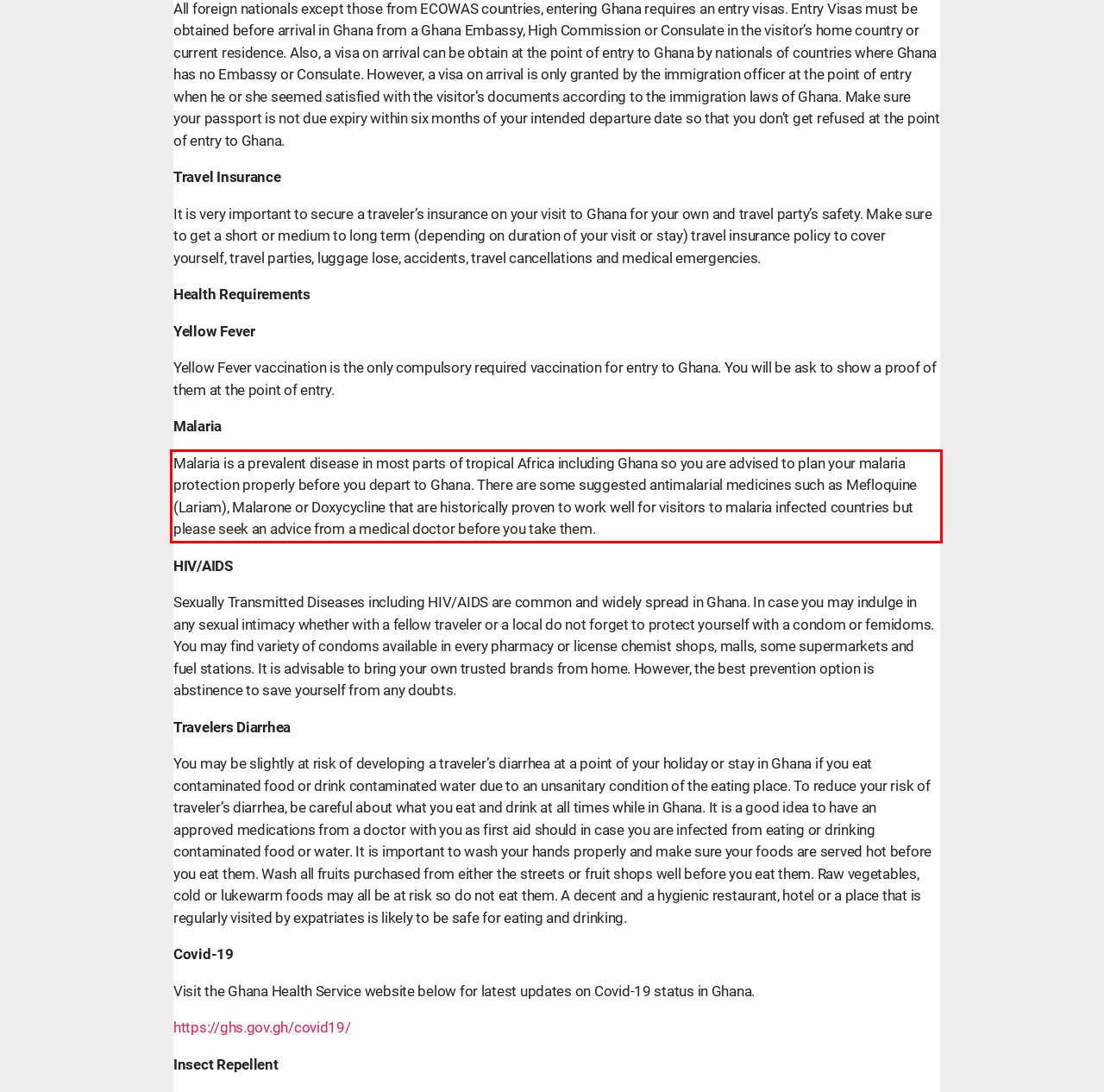Identify the text inside the red bounding box on the provided webpage screenshot by performing OCR.

Malaria is a prevalent disease in most parts of tropical Africa including Ghana so you are advised to plan your malaria protection properly before you depart to Ghana. There are some suggested antimalarial medicines such as Mefloquine (Lariam), Malarone or Doxycycline that are historically proven to work well for visitors to malaria infected countries but please seek an advice from a medical doctor before you take them.